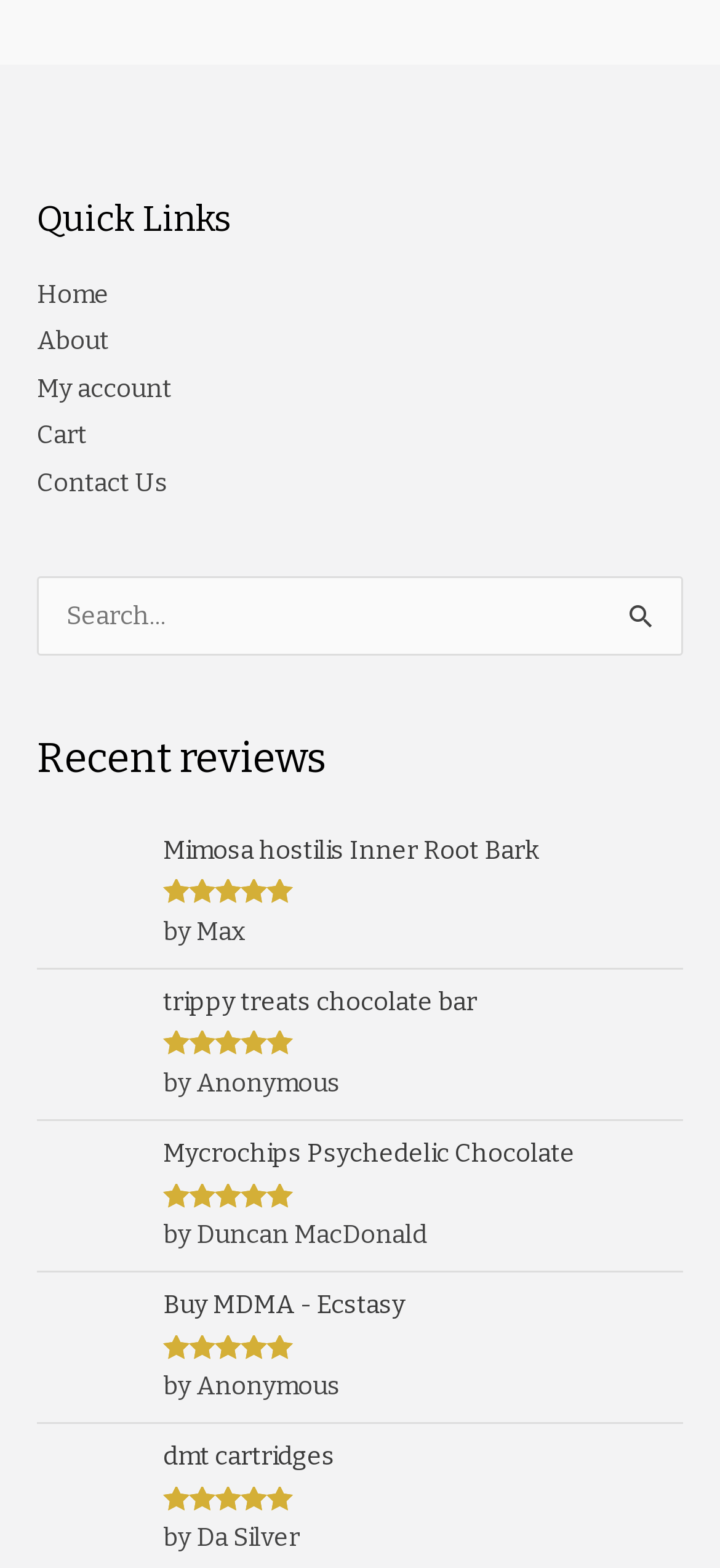How many reviews are displayed on the webpage?
Give a detailed response to the question by analyzing the screenshot.

There are five reviews displayed on the webpage, each with a product image, rating, and reviewer's name. The reviews are listed under the 'Recent reviews' heading.